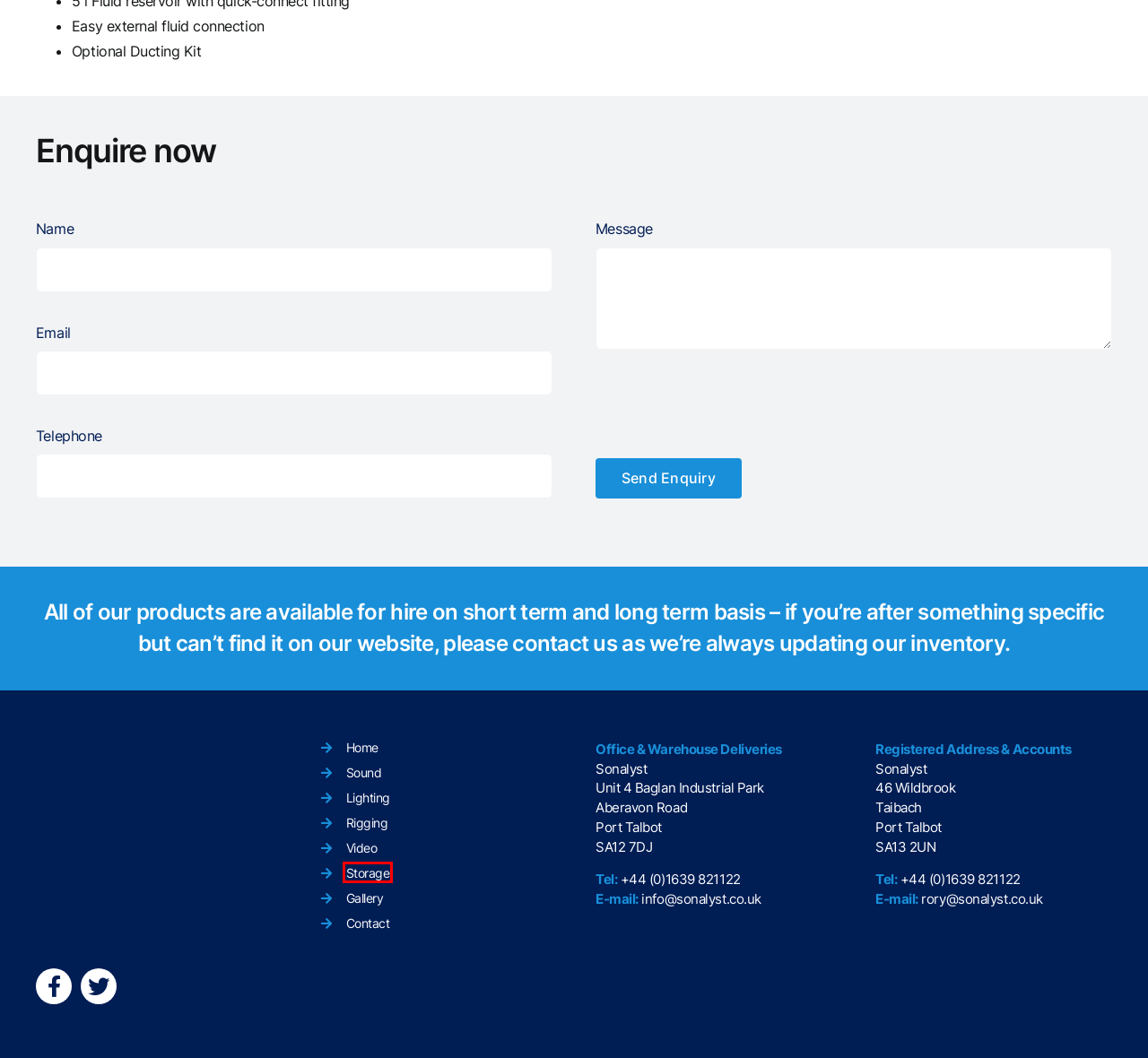Examine the screenshot of the webpage, which includes a red bounding box around an element. Choose the best matching webpage description for the page that will be displayed after clicking the element inside the red bounding box. Here are the candidates:
A. Credits - Sonalyst
B. Contact - Sonalyst
C. Rigging - Sonalyst
D. Gallery - Sonalyst
E. Storage - Sonalyst
F. Lighting - Sonalyst
G. Sound - Sonalyst
H. Video - Sonalyst

E